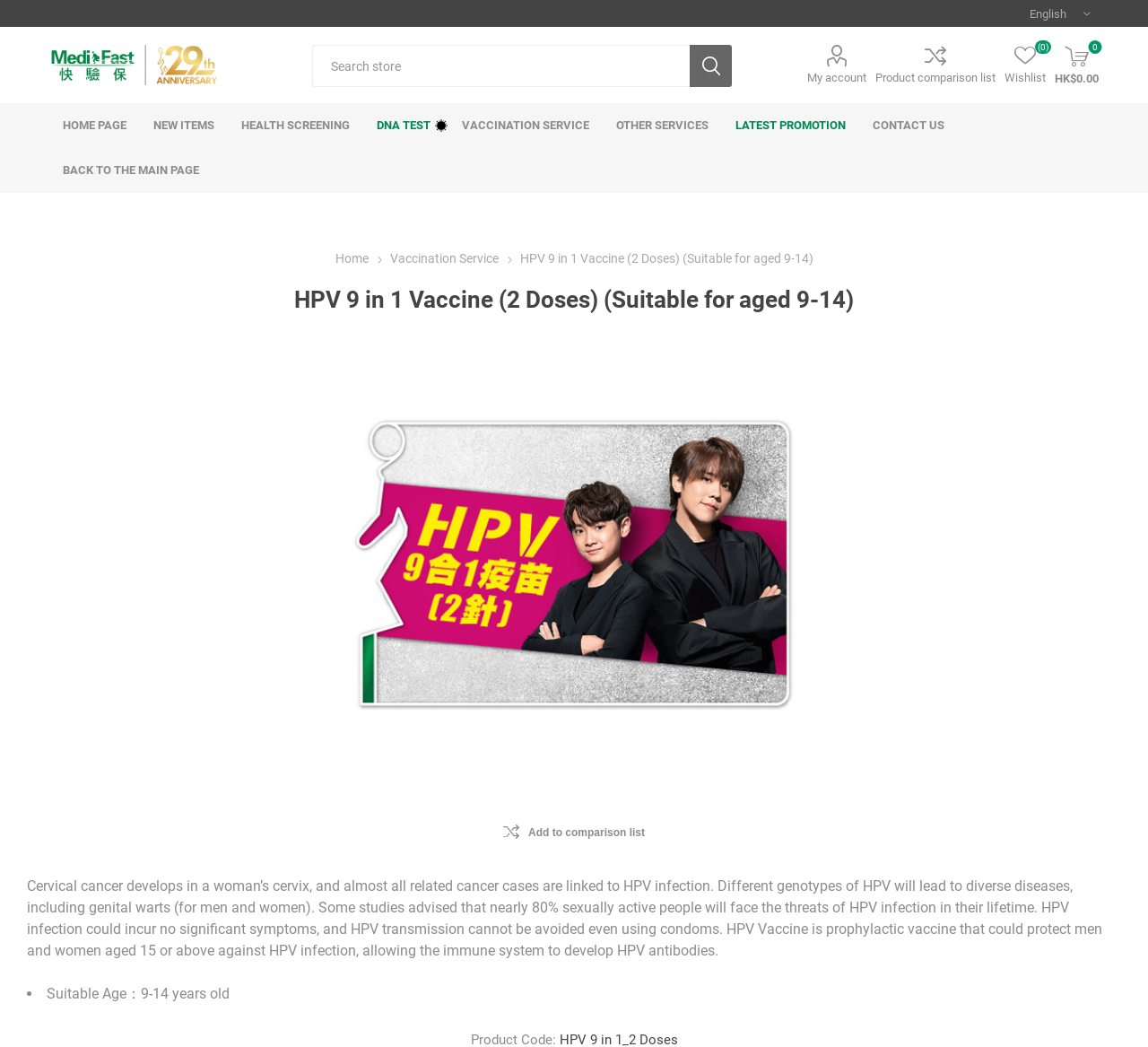What is one of the diseases caused by HPV?
Please respond to the question with as much detail as possible.

One of the diseases caused by HPV can be found in the static text 'Cervical cancer develops in a woman’s cervix, and almost all related cancer cases are linked to HPV infection. Different genotypes of HPV will lead to diverse diseases, including genital warts (for men and women).' which mentions genital warts as one of the diseases caused by HPV.